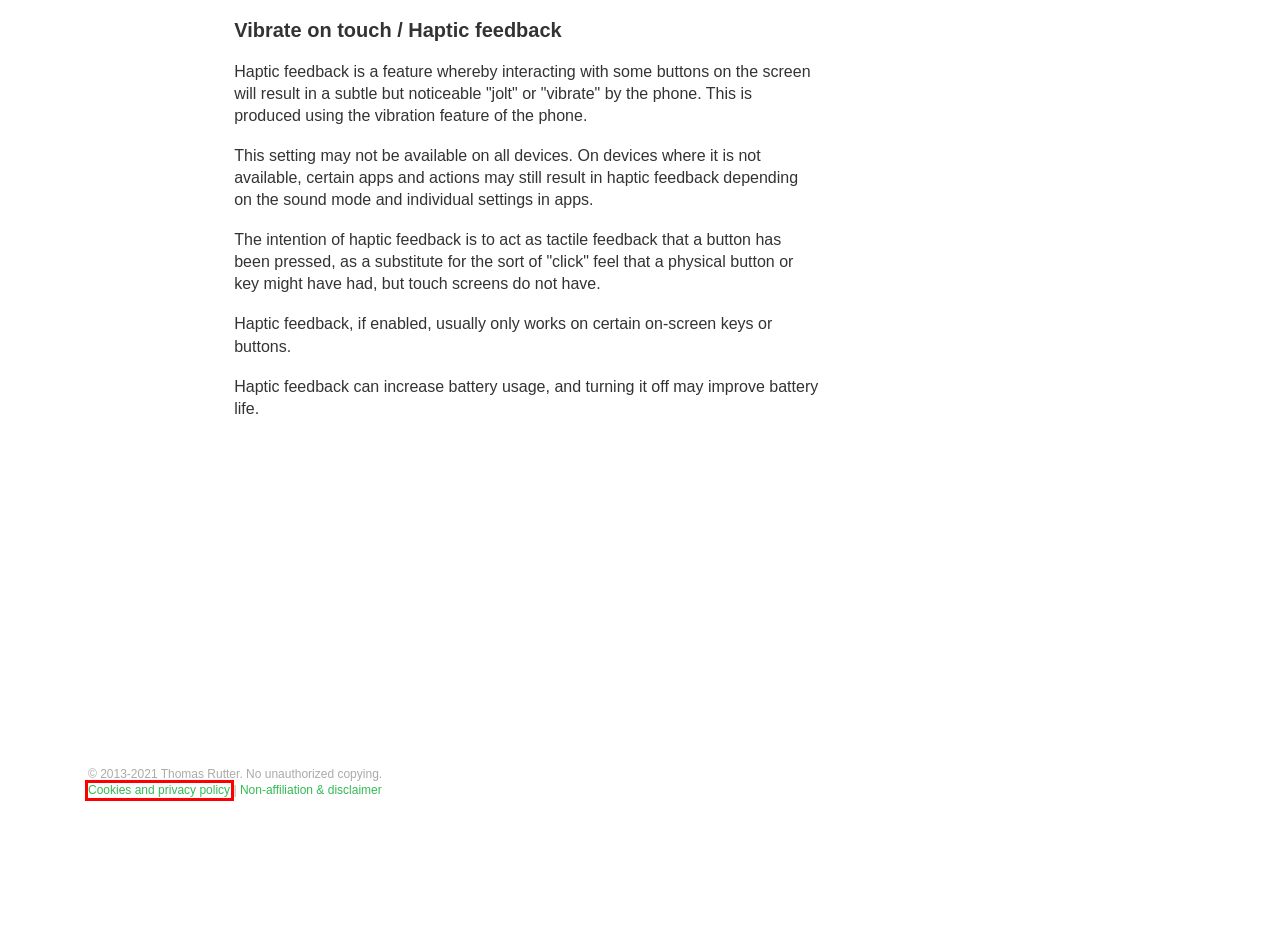You are given a webpage screenshot where a red bounding box highlights an element. Determine the most fitting webpage description for the new page that loads after clicking the element within the red bounding box. Here are the candidates:
A. Android settings - Taming The Droid
B. Disclaimer - Taming The Droid
C. Phone ringtone | Sound settings - Taming The Droid
D. Volume | Sound settings - Taming The Droid
E. Privacy policy - Taming The Droid
F. Taming The Droid
G. Also vibrate for calls | Sound settings - Taming The Droid
H. Android guides - Taming The Droid

E